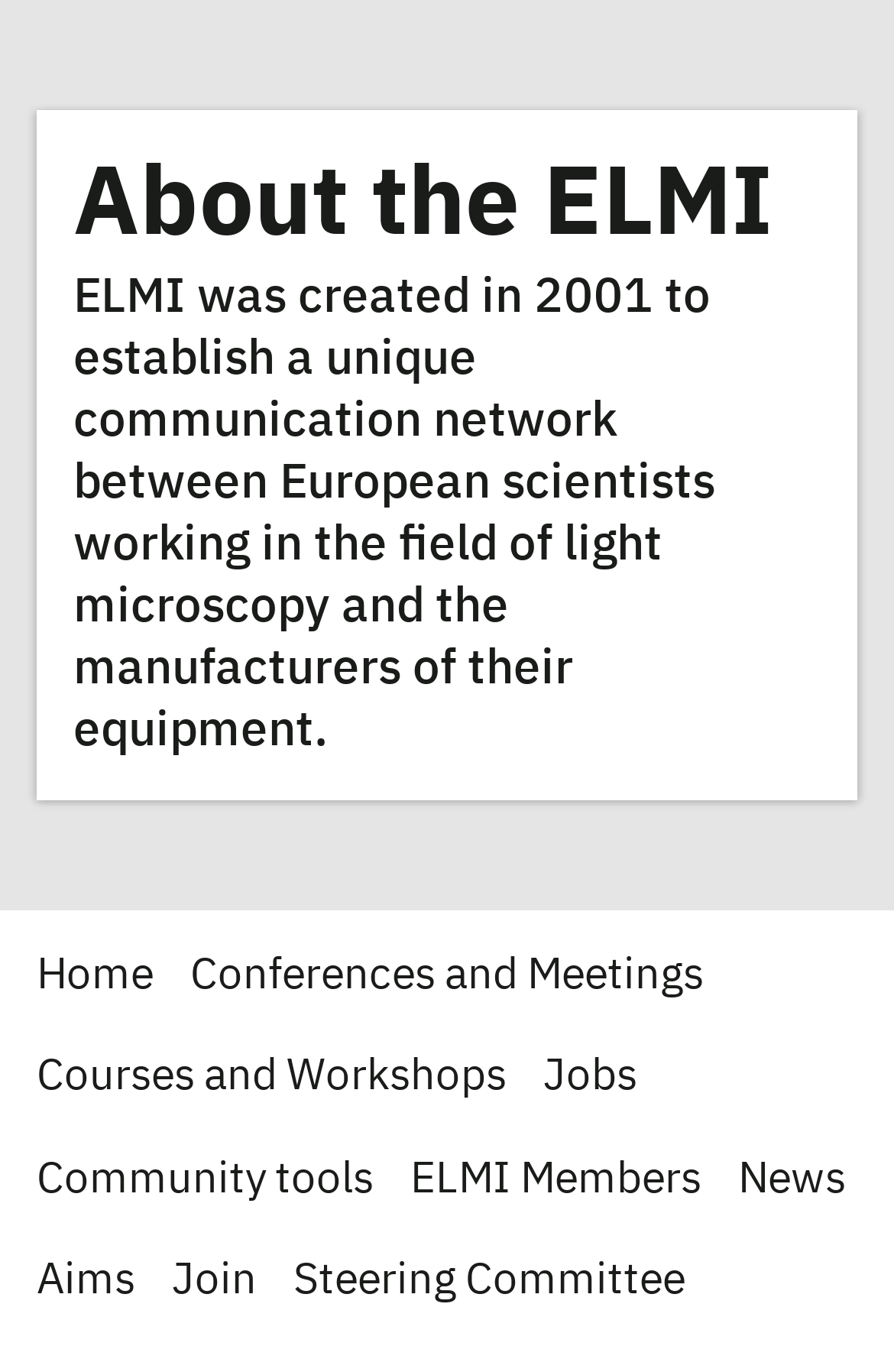Identify the bounding box of the UI element described as follows: "About the ELMI". Provide the coordinates as four float numbers in the range of 0 to 1 [left, top, right, bottom].

[0.082, 0.115, 0.864, 0.186]